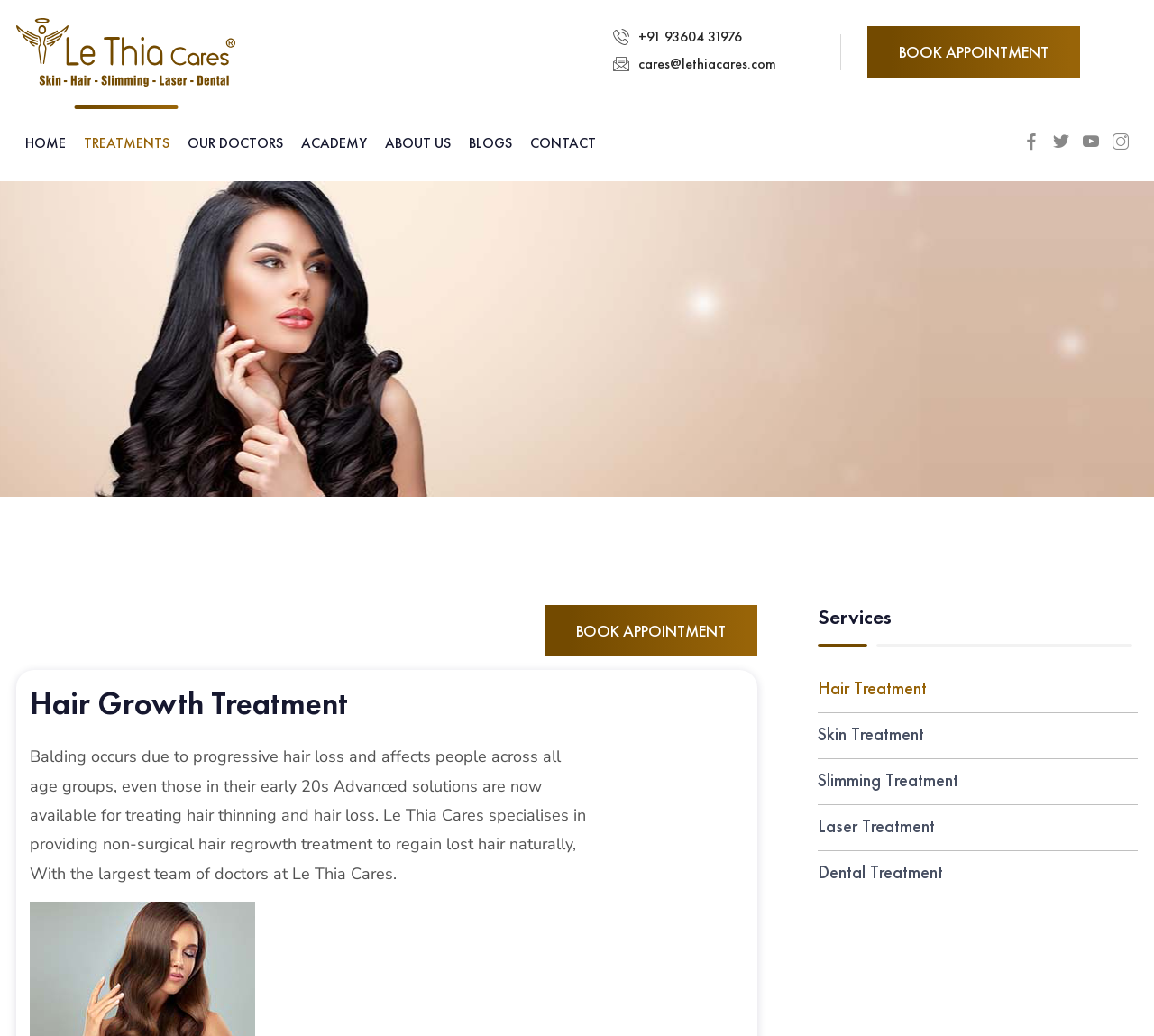Locate the coordinates of the bounding box for the clickable region that fulfills this instruction: "Read about Hair Growth Treatment".

[0.026, 0.659, 0.644, 0.699]